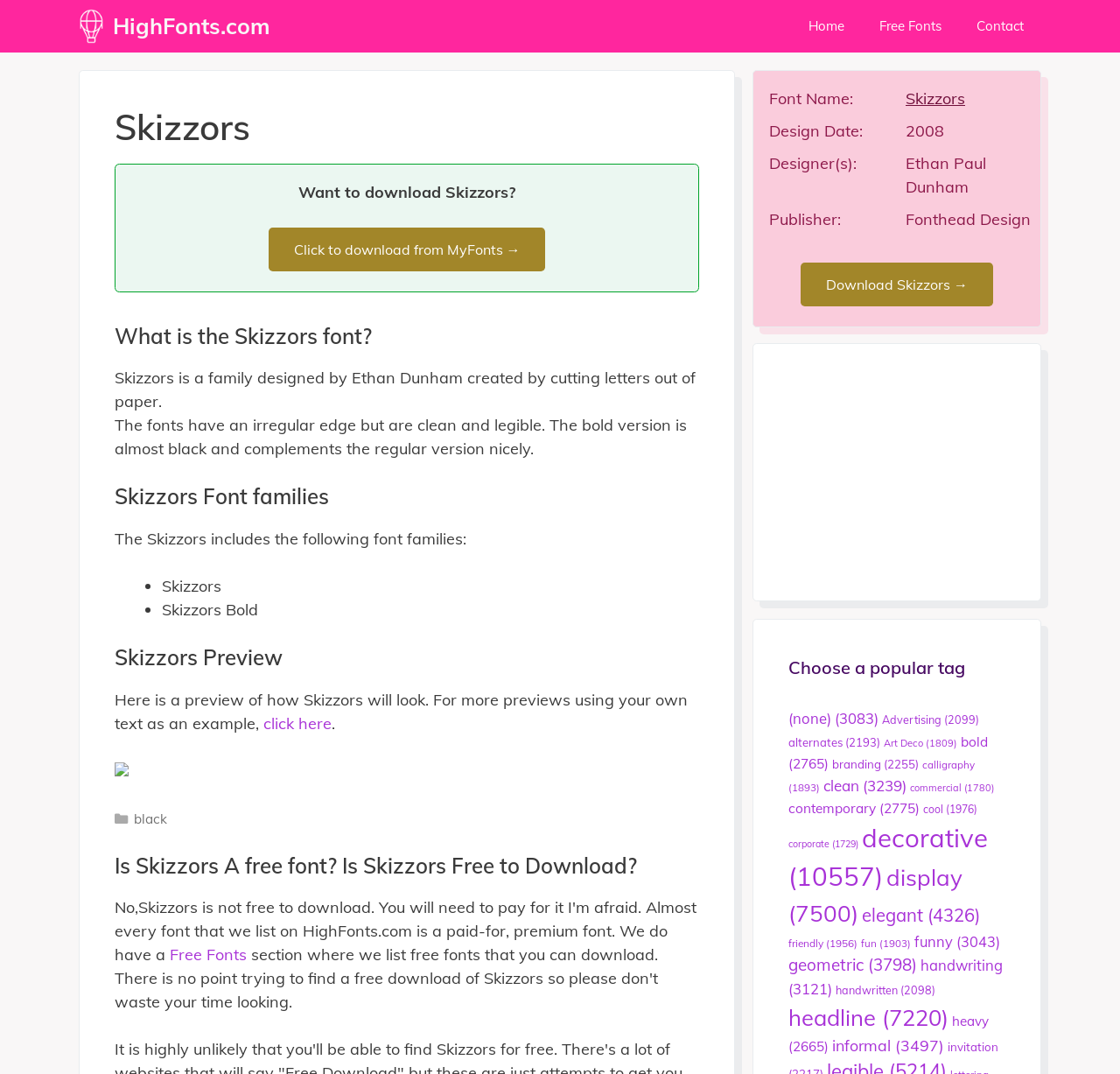Please respond to the question using a single word or phrase:
What is the name of the font?

Skizzors